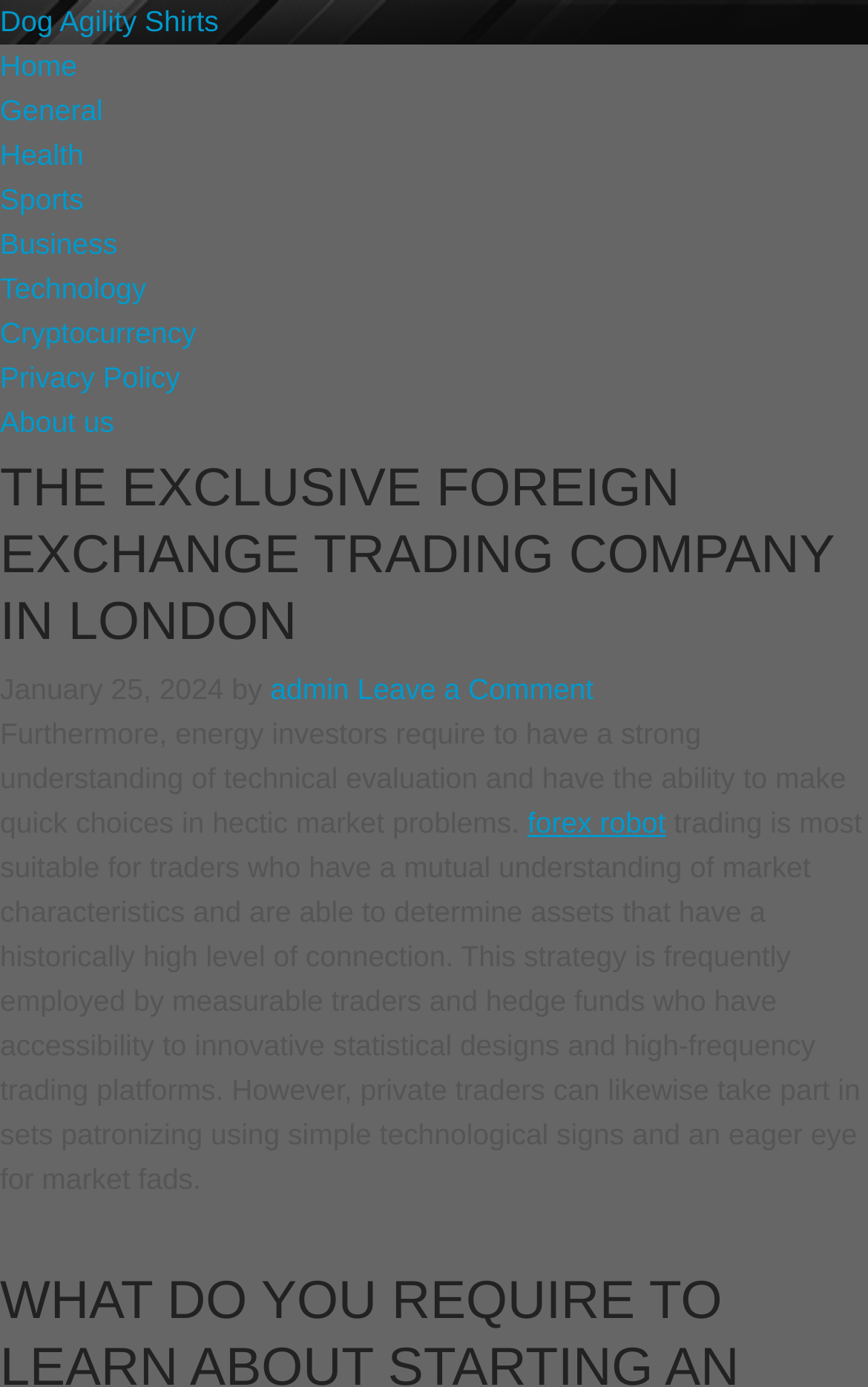Determine the bounding box coordinates of the clickable area required to perform the following instruction: "Click on the Cryptocurrency link". The coordinates should be represented as four float numbers between 0 and 1: [left, top, right, bottom].

[0.0, 0.228, 0.226, 0.252]